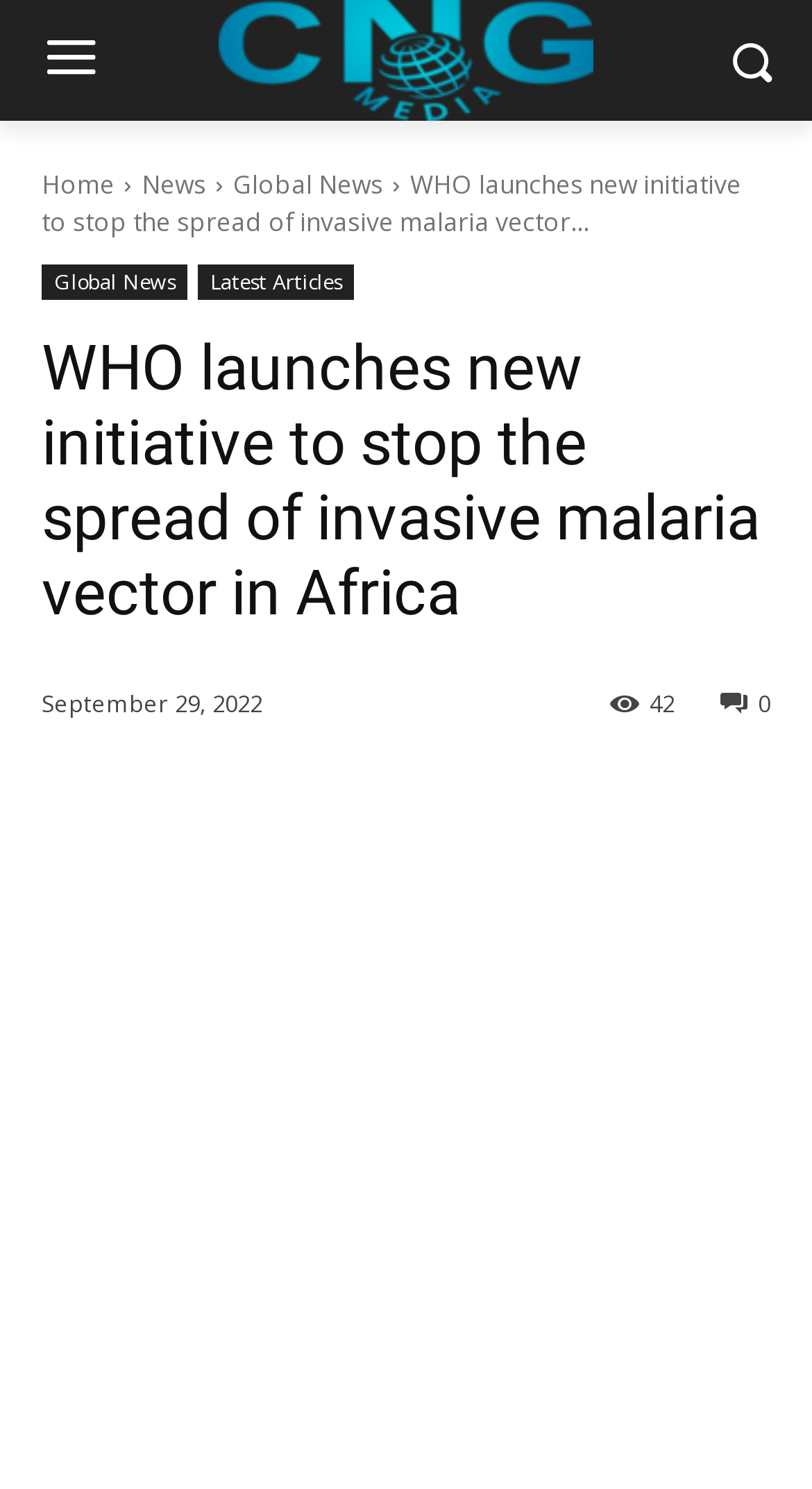Offer an in-depth caption of the entire webpage.

The webpage appears to be a news article from Caribbean News Global, with a focus on a WHO initiative to combat the spread of invasive malaria vectors in Africa. 

At the top of the page, there is a horizontal navigation bar with four links: "Home", "News", "Global News", and a duplicate "Global News" link. Below this navigation bar, there is a large heading that spans almost the entire width of the page, stating the title of the article. 

To the left of the heading, there is a timestamp indicating that the article was published on September 29, 2022. On the right side of the page, near the top, there is a small image. 

Further down the page, there are five social media links, represented by icons, arranged horizontally. Below these icons, the main content of the article begins. The article text is preceded by a brief summary or title, which is similar to the main heading. 

The main content of the article is a large block of text that spans the entire width of the page. At the very bottom of the page, there is a large image that takes up the full width of the page.